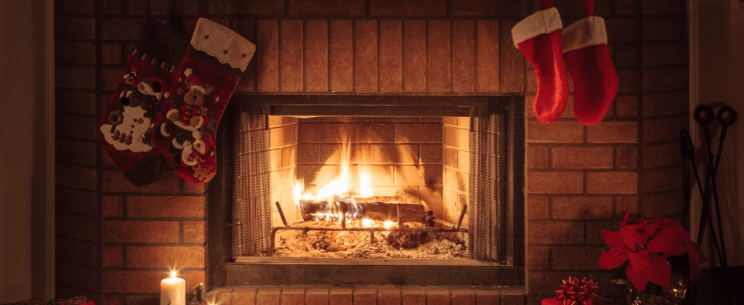Convey a rich and detailed description of the image.

The image captures a cozy holiday scene centered around a warm, crackling fireplace, which serves as the heart of the home during winter festivities. Above the fireplace, cheerful stockings hang, adorned with festive decorations, creating a whimsical touch. The warm glow of the flames casts a soft light, illuminating the warmly colored brickwork around the hearth. In the foreground, a single white candle adds to the ambiance, symbolizing peace and warmth. To the right, a vibrant poinsettia plant hints at the holiday spirit, completing this inviting setting that epitomizes the joy of gathering and celebrating during the Christmas season. This image complements the theme of selling your home during the holiday season, suggesting the importance of creating a welcoming atmosphere for potential buyers.